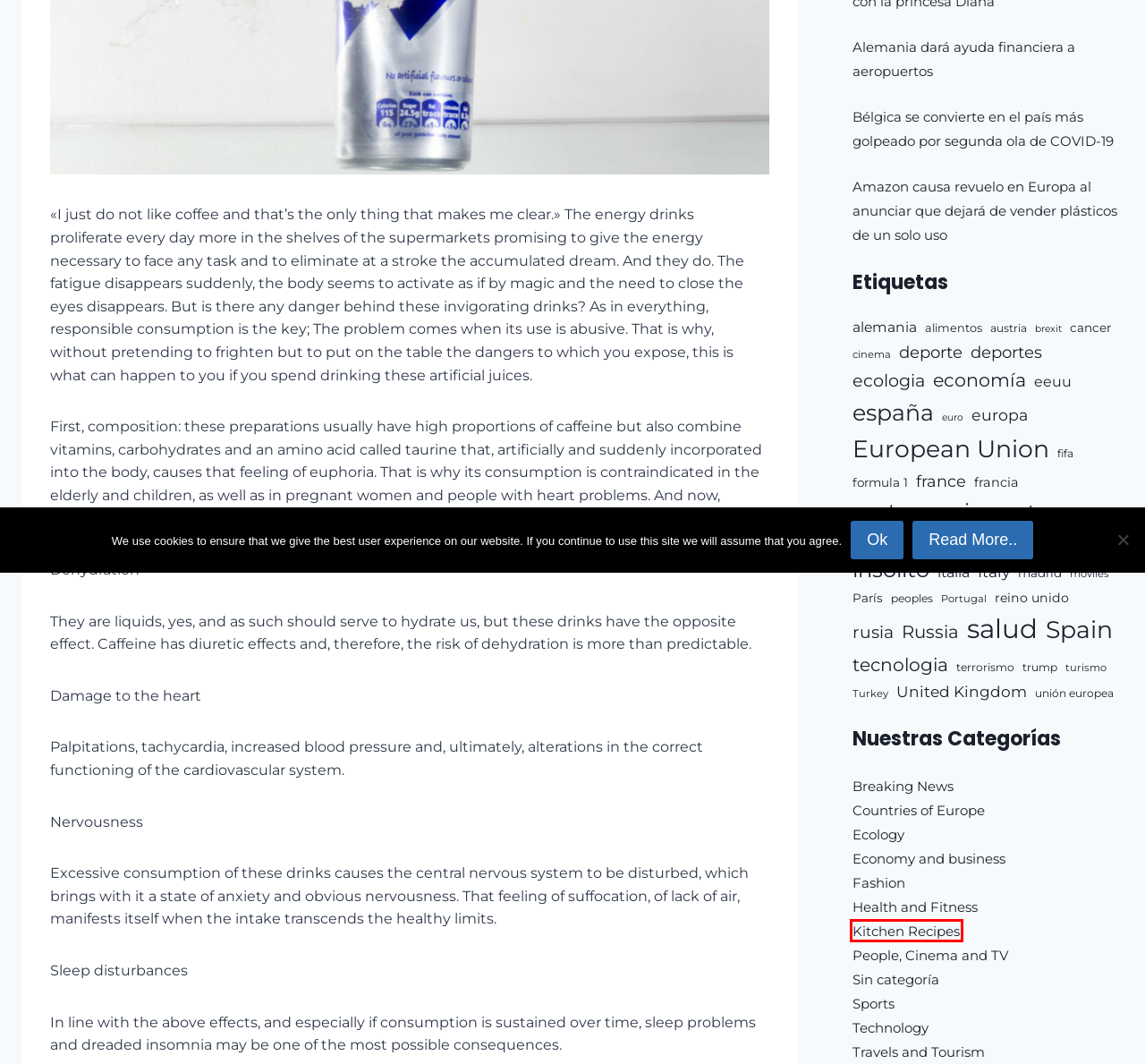You are presented with a screenshot of a webpage containing a red bounding box around a particular UI element. Select the best webpage description that matches the new webpage after clicking the element within the bounding box. Here are the candidates:
A. Italy archivos - EuropActual
B. European Union archivos - EuropActual
C. rusia archivos - EuropActual
D. Kitchen Recipes archivos - EuropActual
E. reino unido archivos - EuropActual
F. peoples archivos - EuropActual
G. moviles archivos - EuropActual
H. francia archivos - EuropActual

D